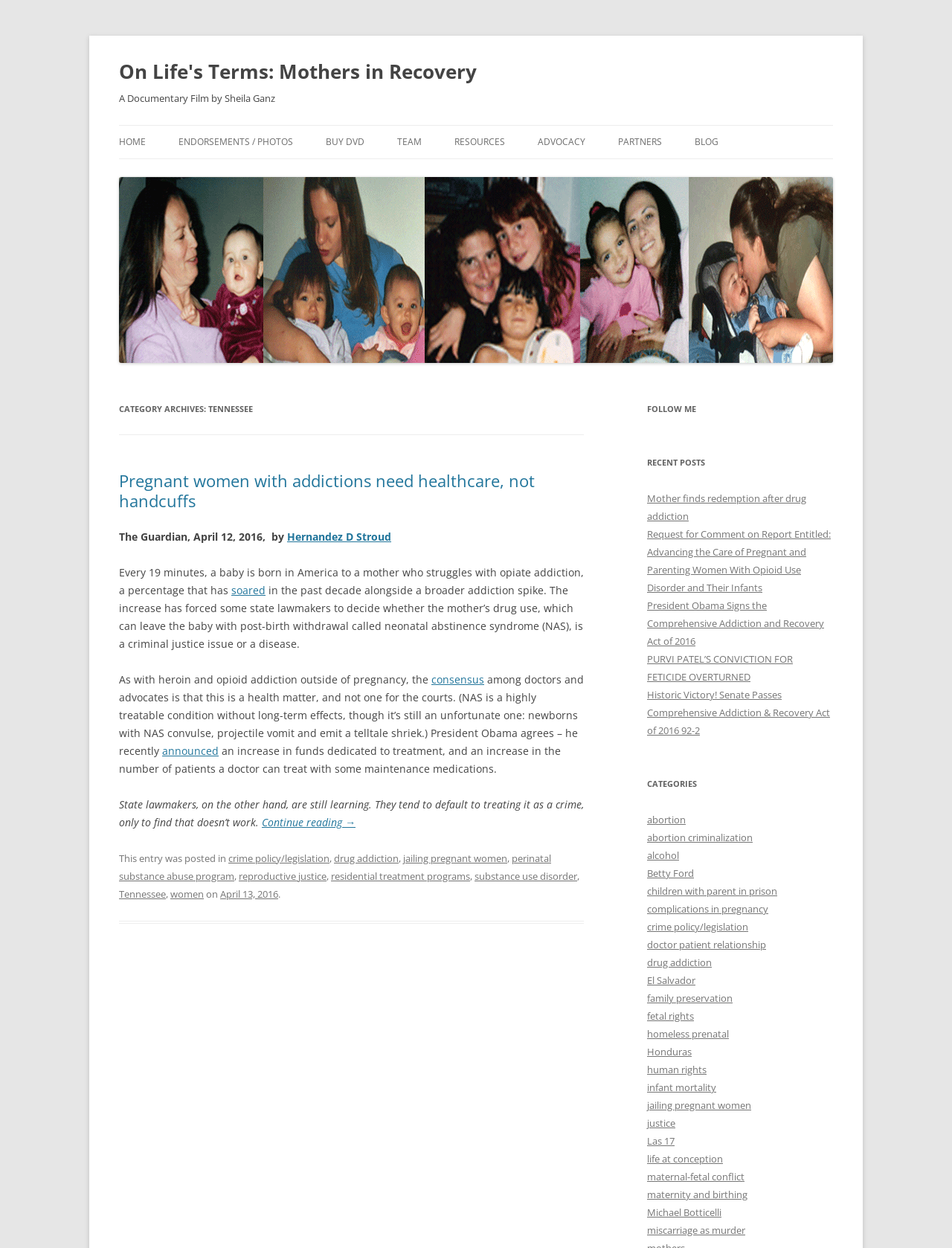Extract the bounding box coordinates for the UI element described by the text: "perinatal substance abuse program". The coordinates should be in the form of [left, top, right, bottom] with values between 0 and 1.

[0.125, 0.682, 0.579, 0.707]